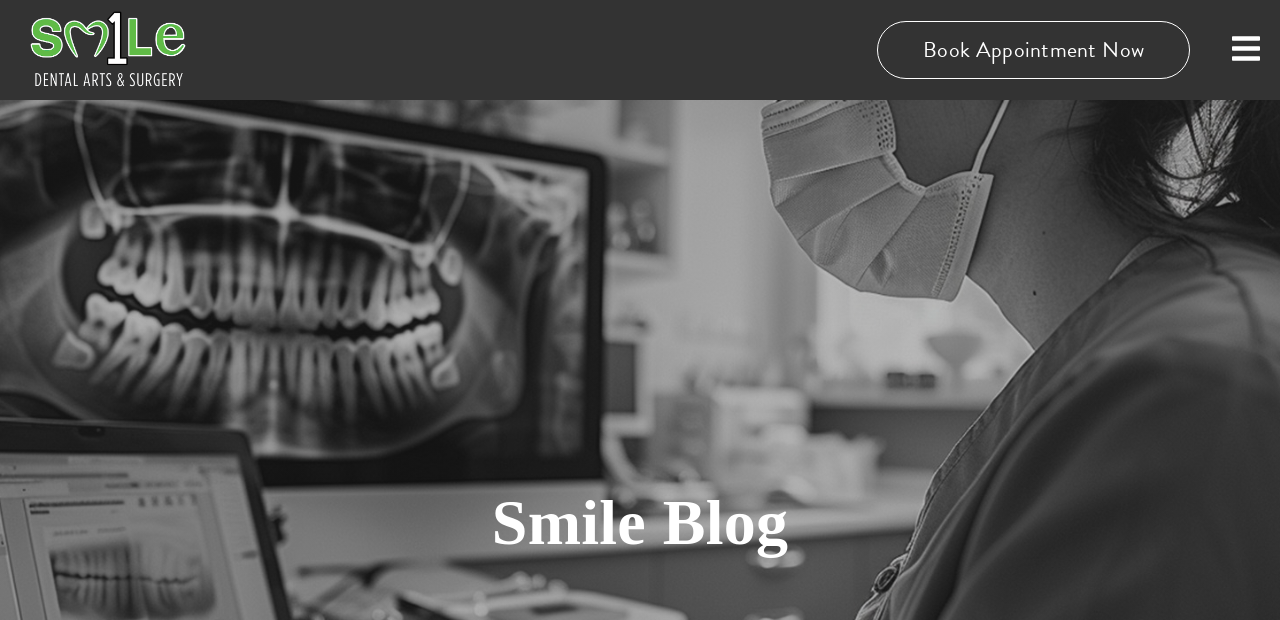What is the title of the blog?
Refer to the image and give a detailed answer to the question.

The title 'Smile Blog' is displayed at the bottom of the image, inviting readers to explore informative content related to dental care, which suggests a focus on dental health education and tips.